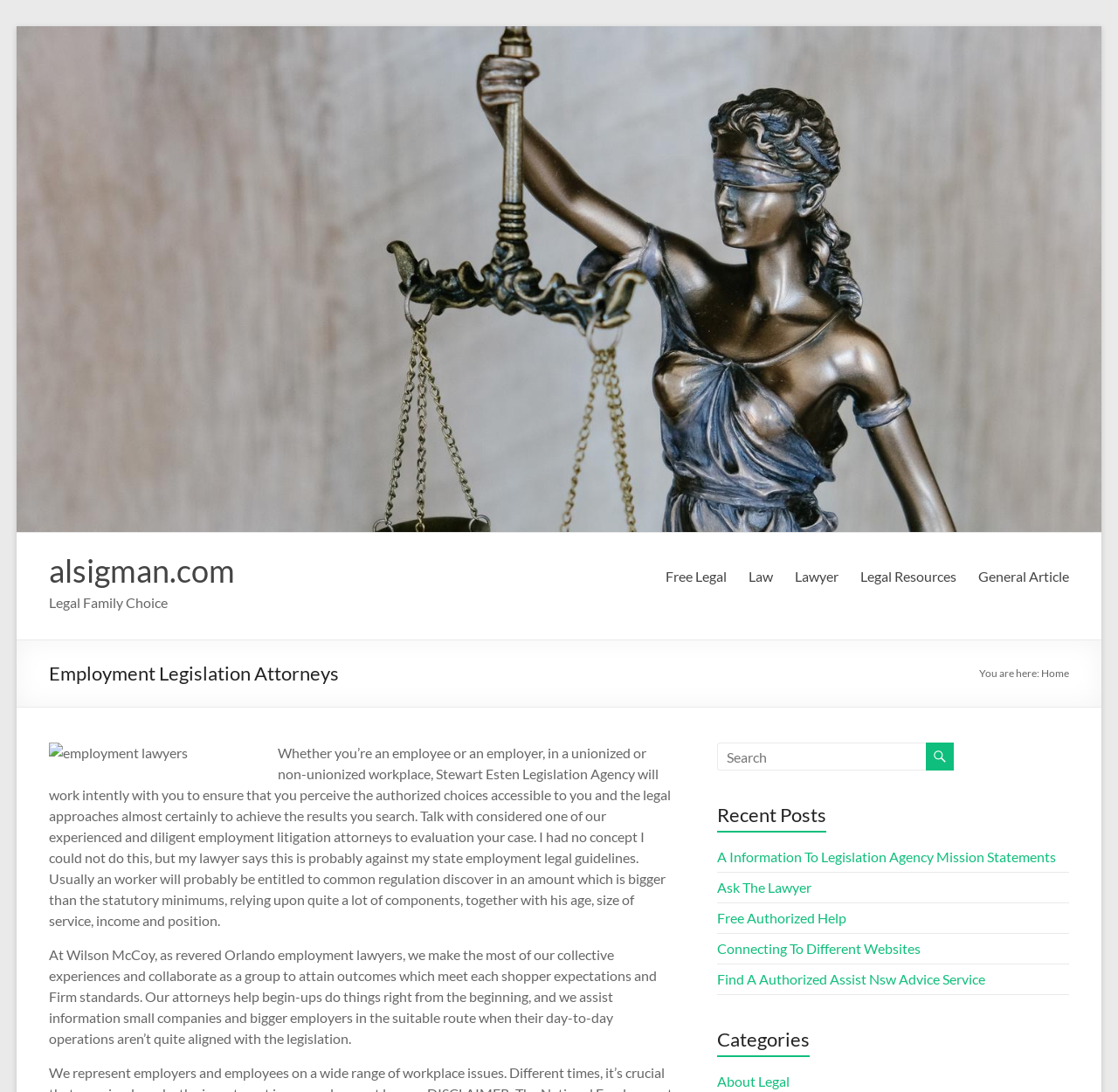Find the bounding box coordinates for the area you need to click to carry out the instruction: "View the 'About Legal' category". The coordinates should be four float numbers between 0 and 1, indicated as [left, top, right, bottom].

[0.641, 0.983, 0.706, 0.998]